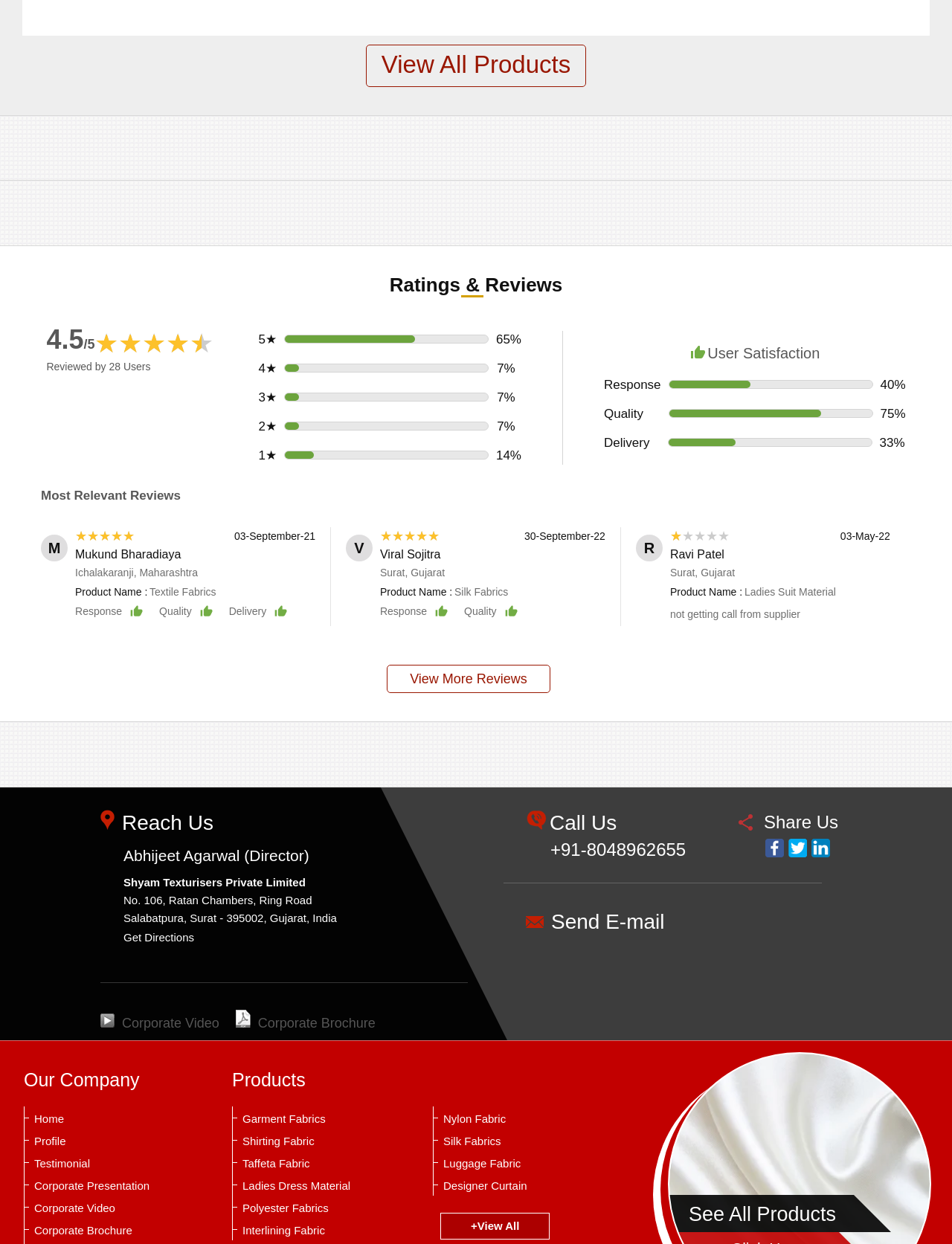Based on the image, please respond to the question with as much detail as possible:
How many users have reviewed the product?

The number of users who have reviewed the product can be found in the 'Ratings & Reviews' section, where it is stated as 'Reviewed by 28 Users'.